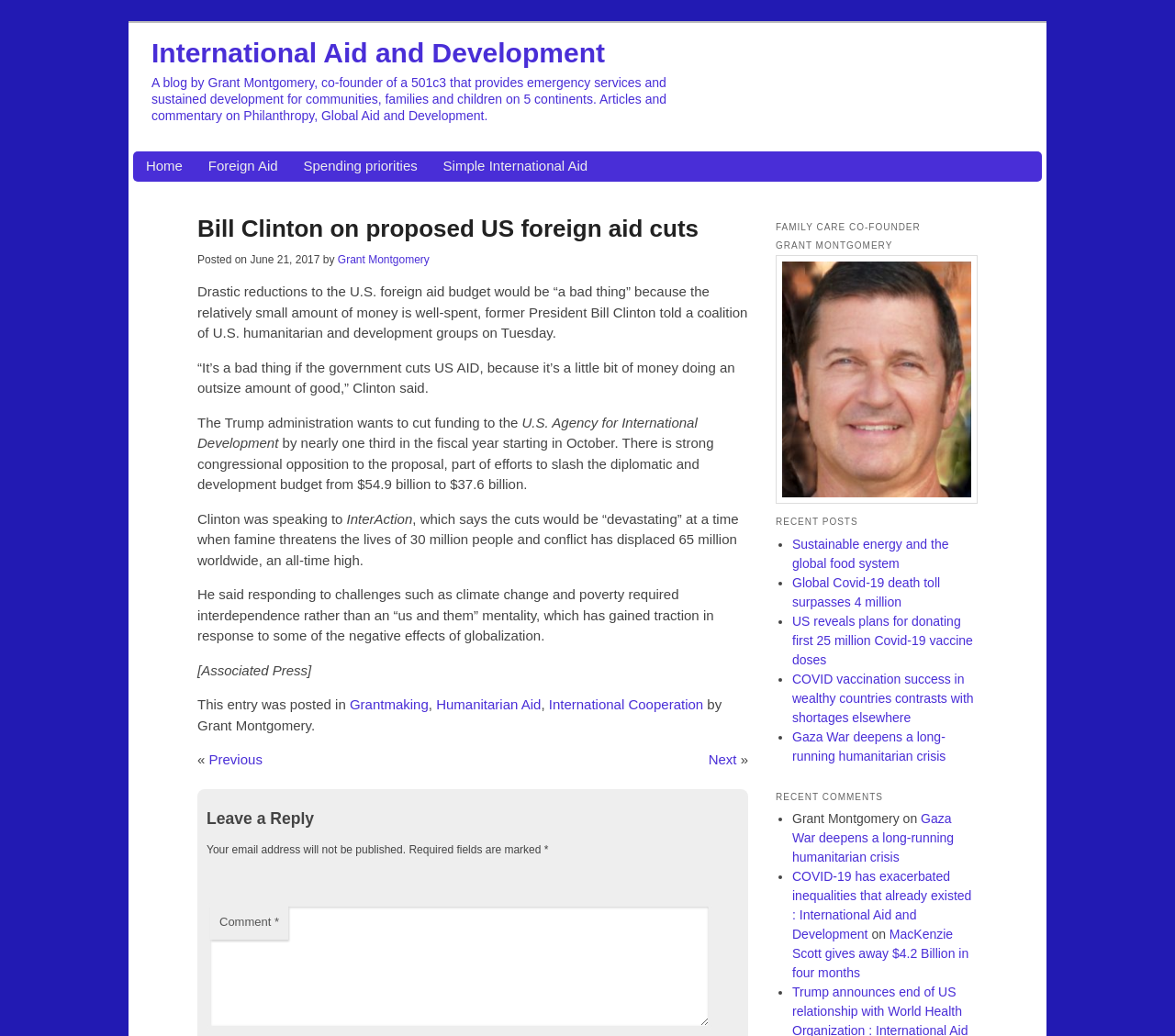Identify the bounding box coordinates of the clickable section necessary to follow the following instruction: "Click on the 'Home' link". The coordinates should be presented as four float numbers from 0 to 1, i.e., [left, top, right, bottom].

[0.124, 0.15, 0.155, 0.17]